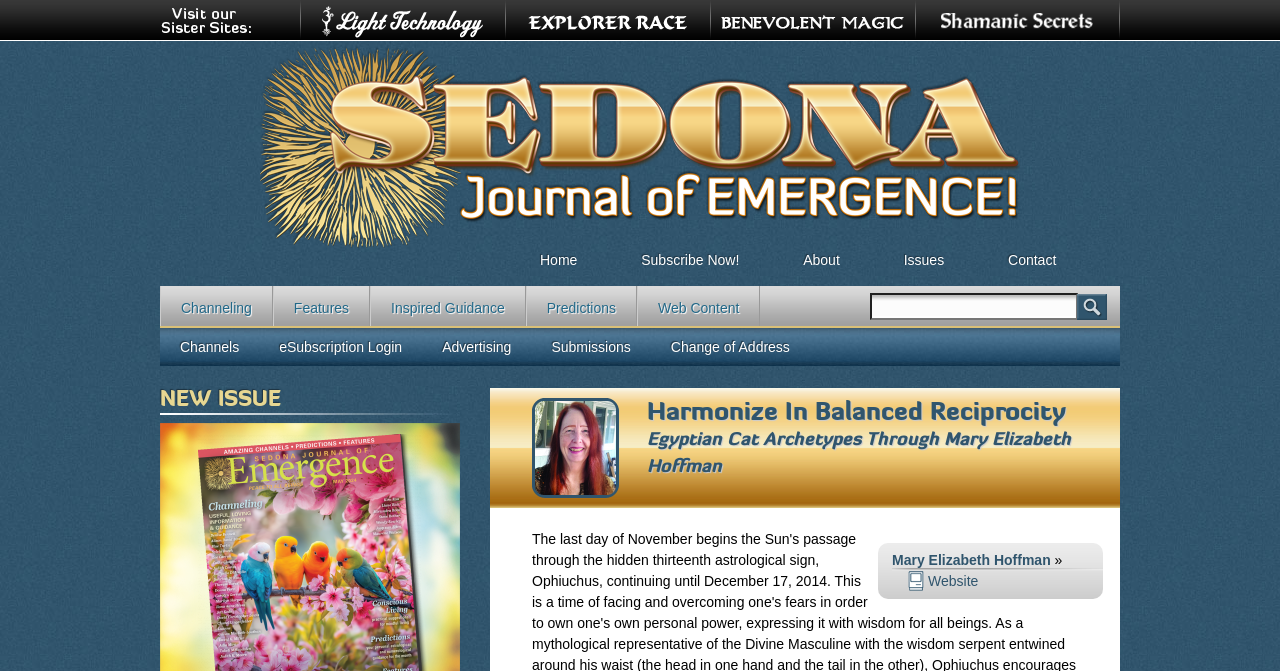Based on the element description: "Mary Elizabeth Hoffman", identify the UI element and provide its bounding box coordinates. Use four float numbers between 0 and 1, [left, top, right, bottom].

[0.505, 0.637, 0.837, 0.712]